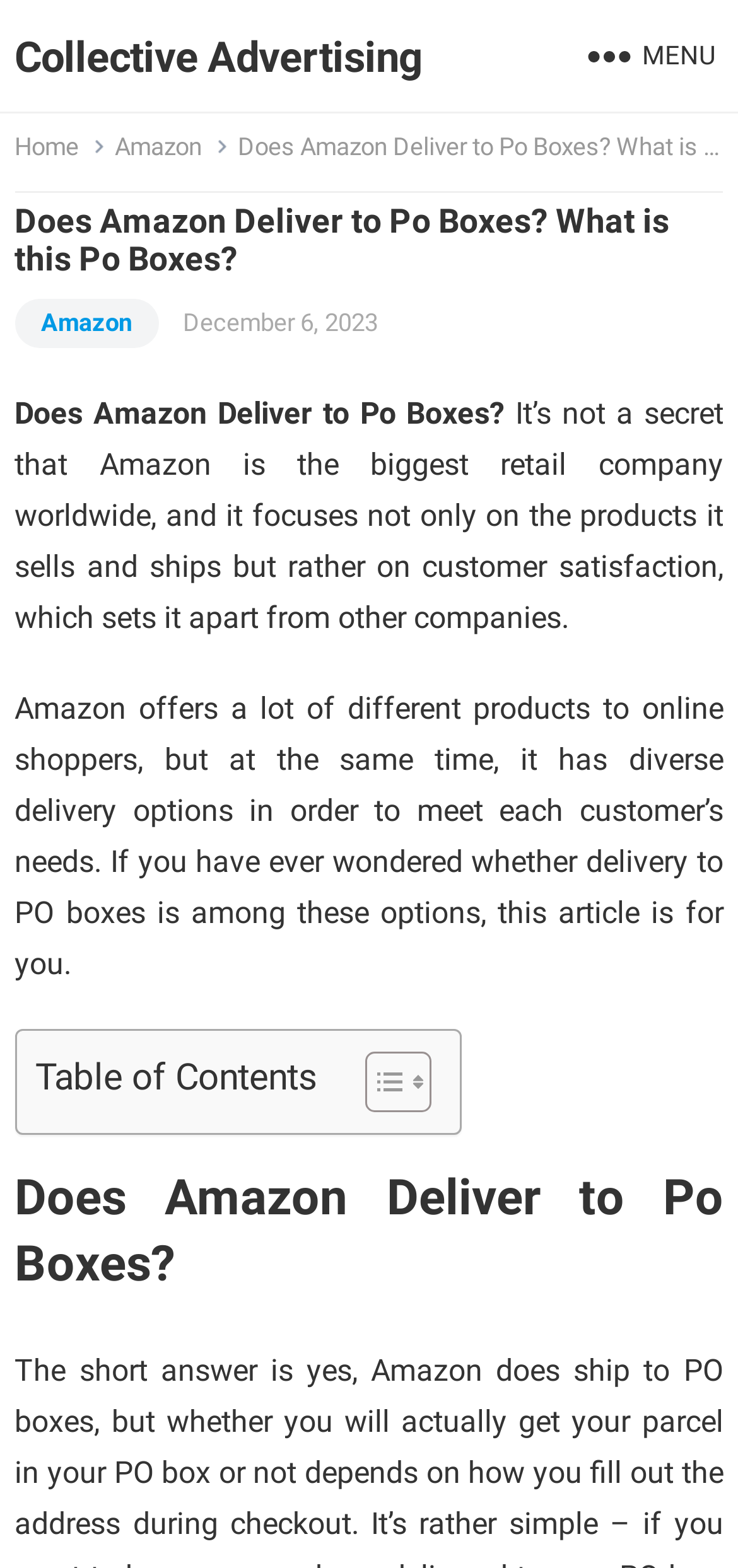Given the description: "Collective Advertising", determine the bounding box coordinates of the UI element. The coordinates should be formatted as four float numbers between 0 and 1, [left, top, right, bottom].

[0.02, 0.0, 0.574, 0.072]